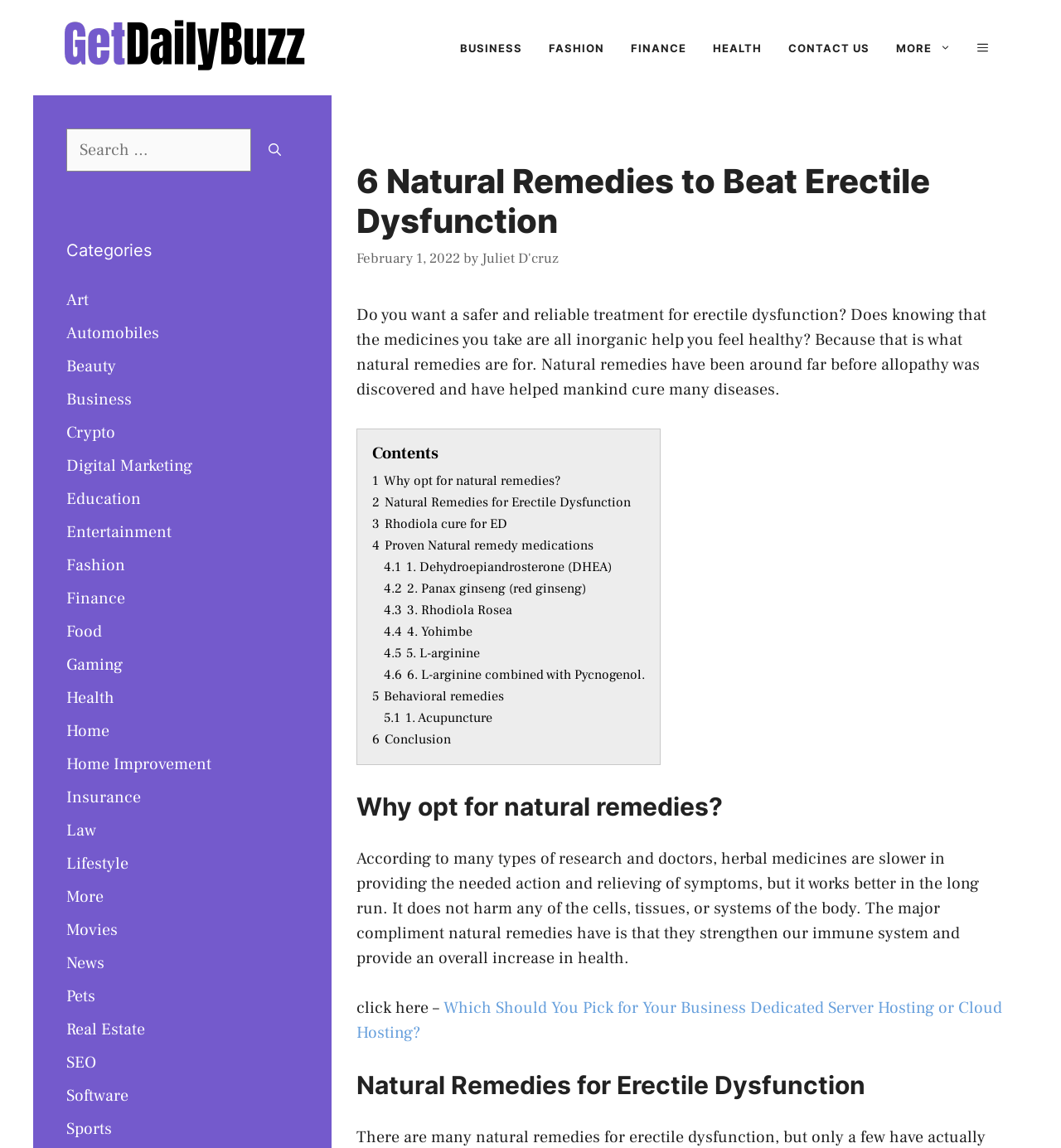What is the topic of the article?
Carefully analyze the image and provide a detailed answer to the question.

The topic of the article can be determined by reading the heading '6 Natural Remedies to Beat Erectile Dysfunction' and the introductory paragraph that discusses the benefits of natural remedies for erectile dysfunction.